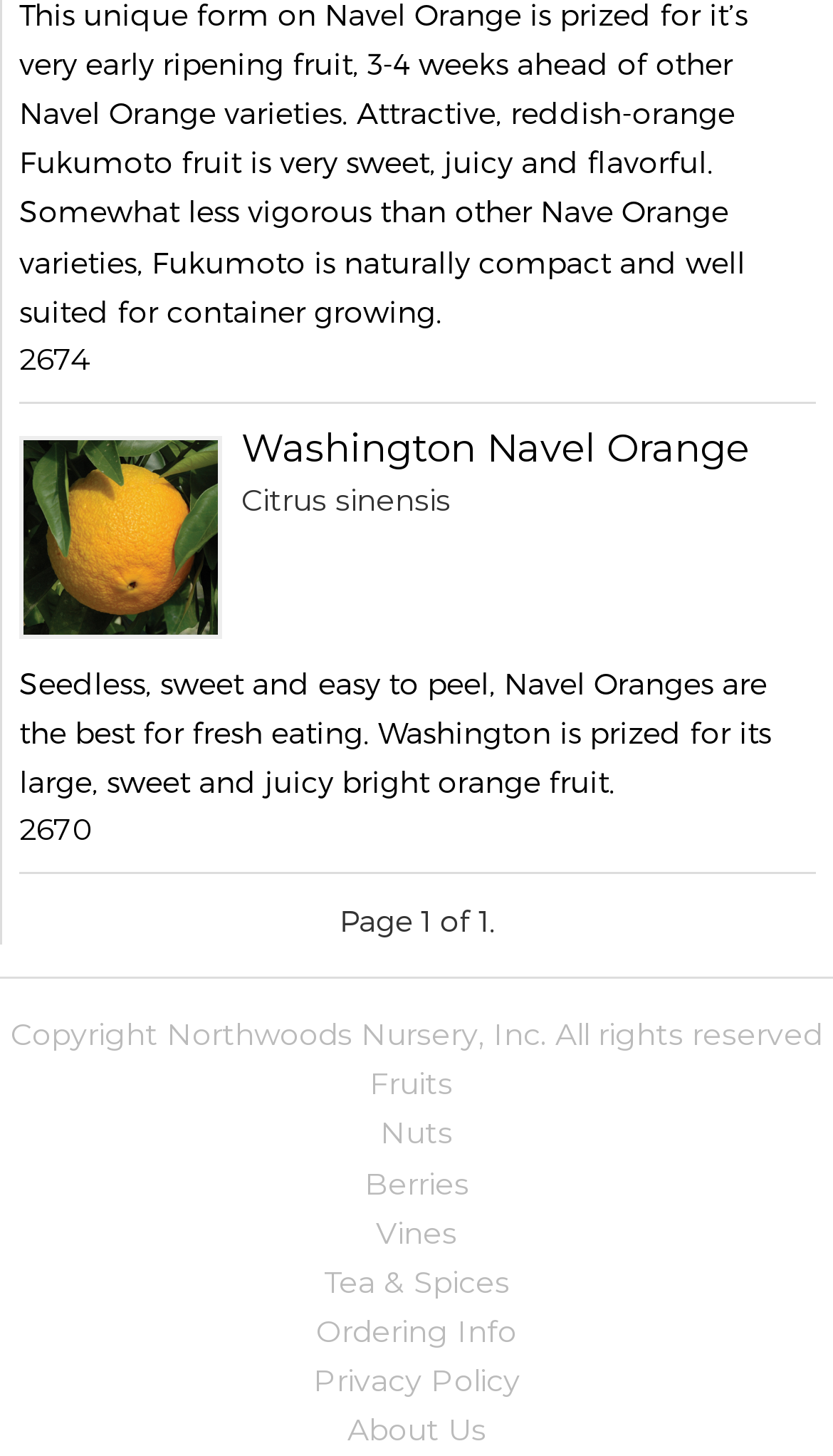Give the bounding box coordinates for the element described by: "Privacy Policy".

[0.376, 0.935, 0.624, 0.961]